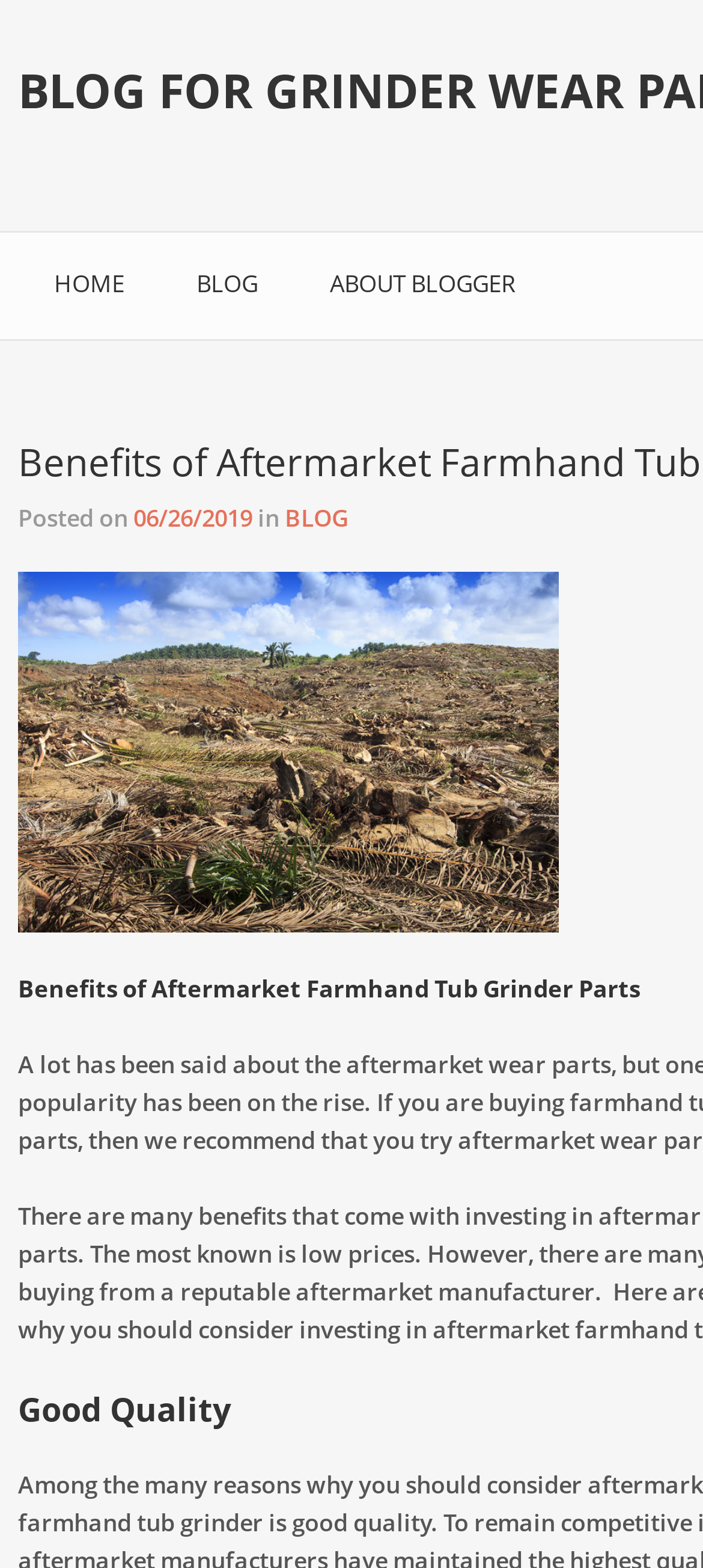What is the category of the blog post?
From the screenshot, supply a one-word or short-phrase answer.

BLOG